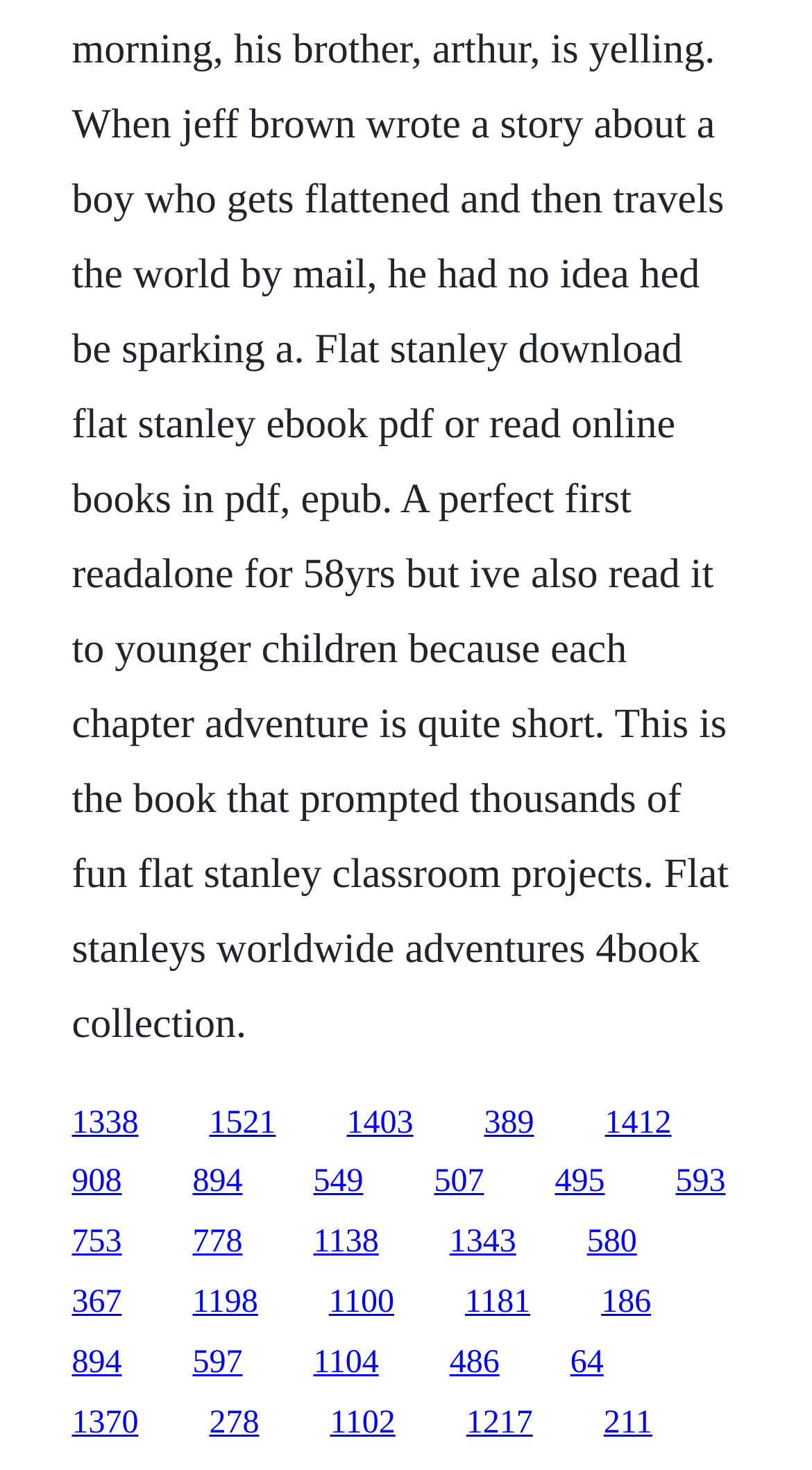Provide the bounding box coordinates of the area you need to click to execute the following instruction: "visit the third link".

[0.427, 0.752, 0.509, 0.776]